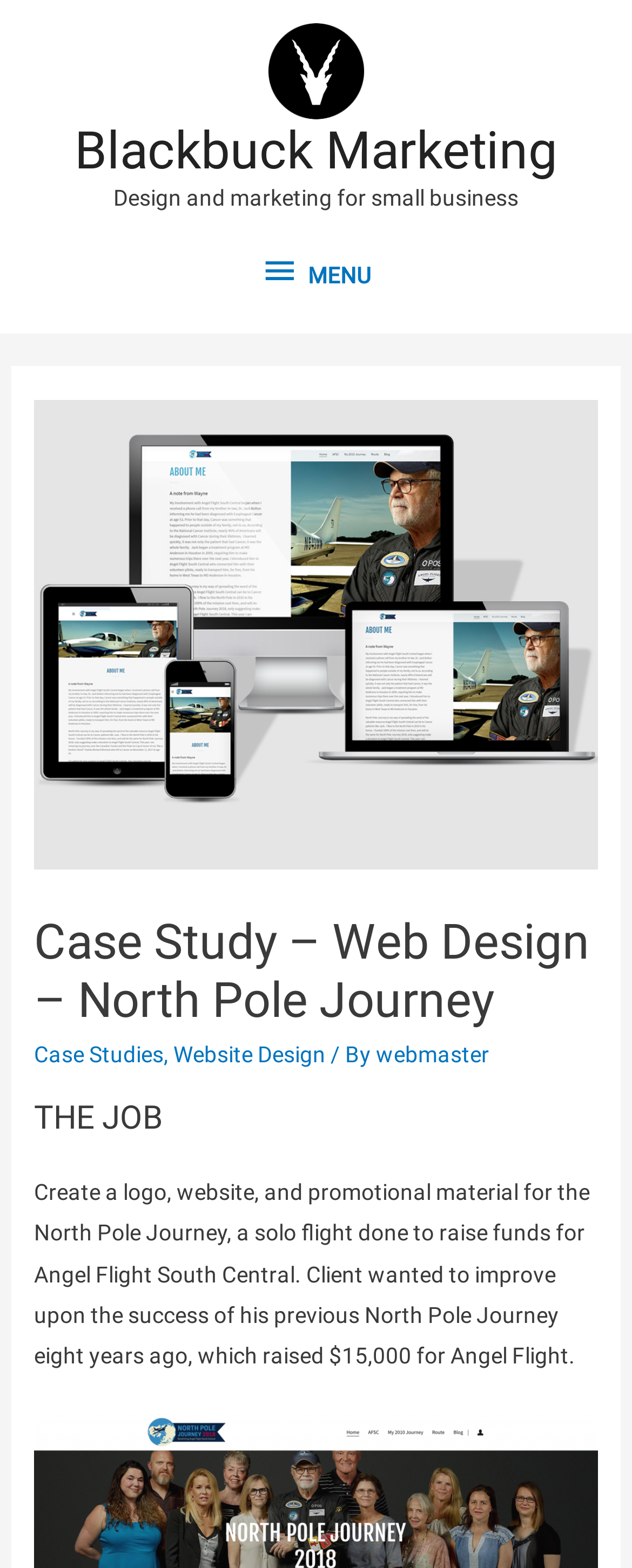What is the name of the marketing company?
Provide a thorough and detailed answer to the question.

I found the answer by looking at the top-left corner of the webpage, where there is a link and an image with the text 'Blackbuck Marketing'.